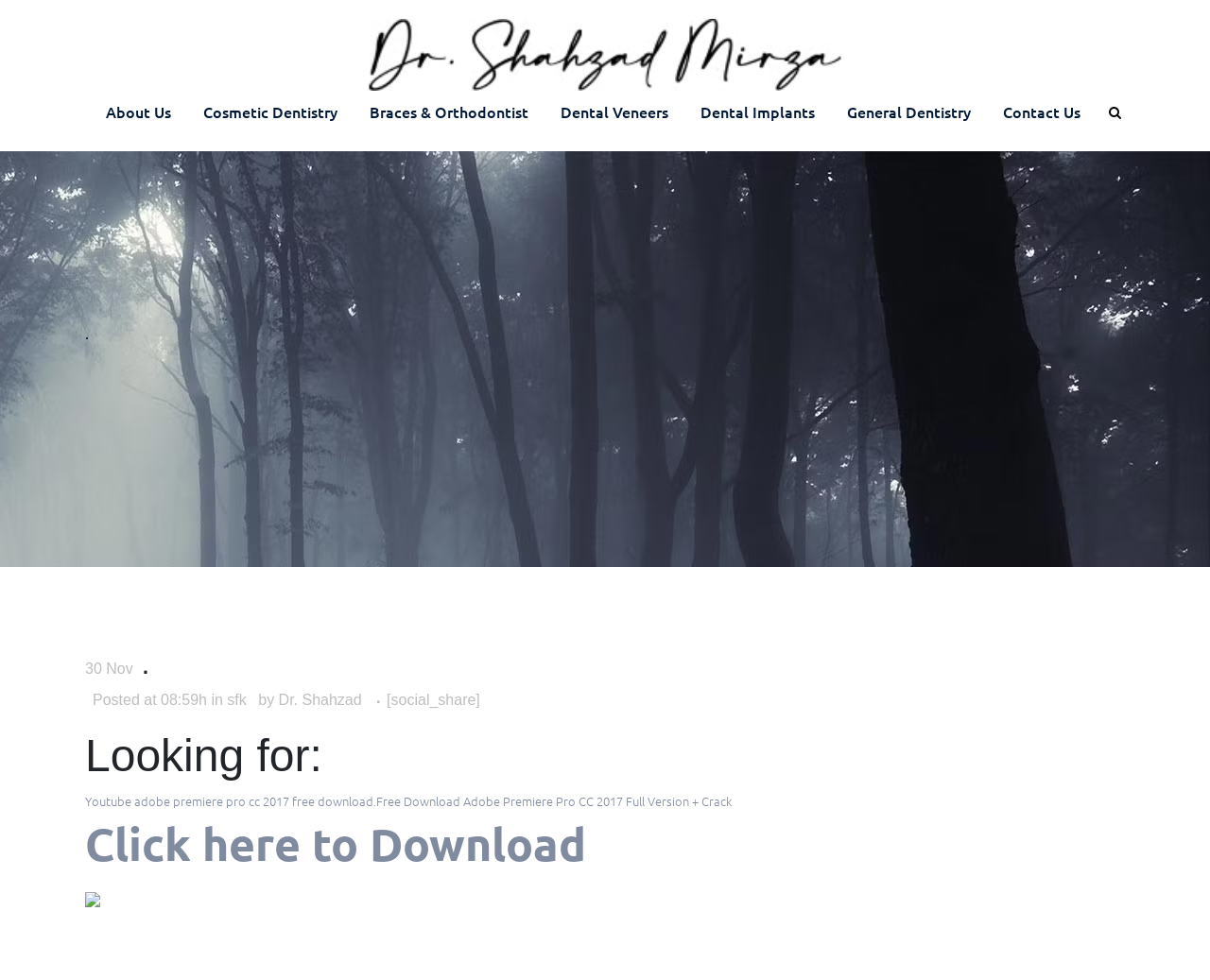Kindly determine the bounding box coordinates for the area that needs to be clicked to execute this instruction: "Read the latest post".

[0.07, 0.808, 0.605, 0.826]